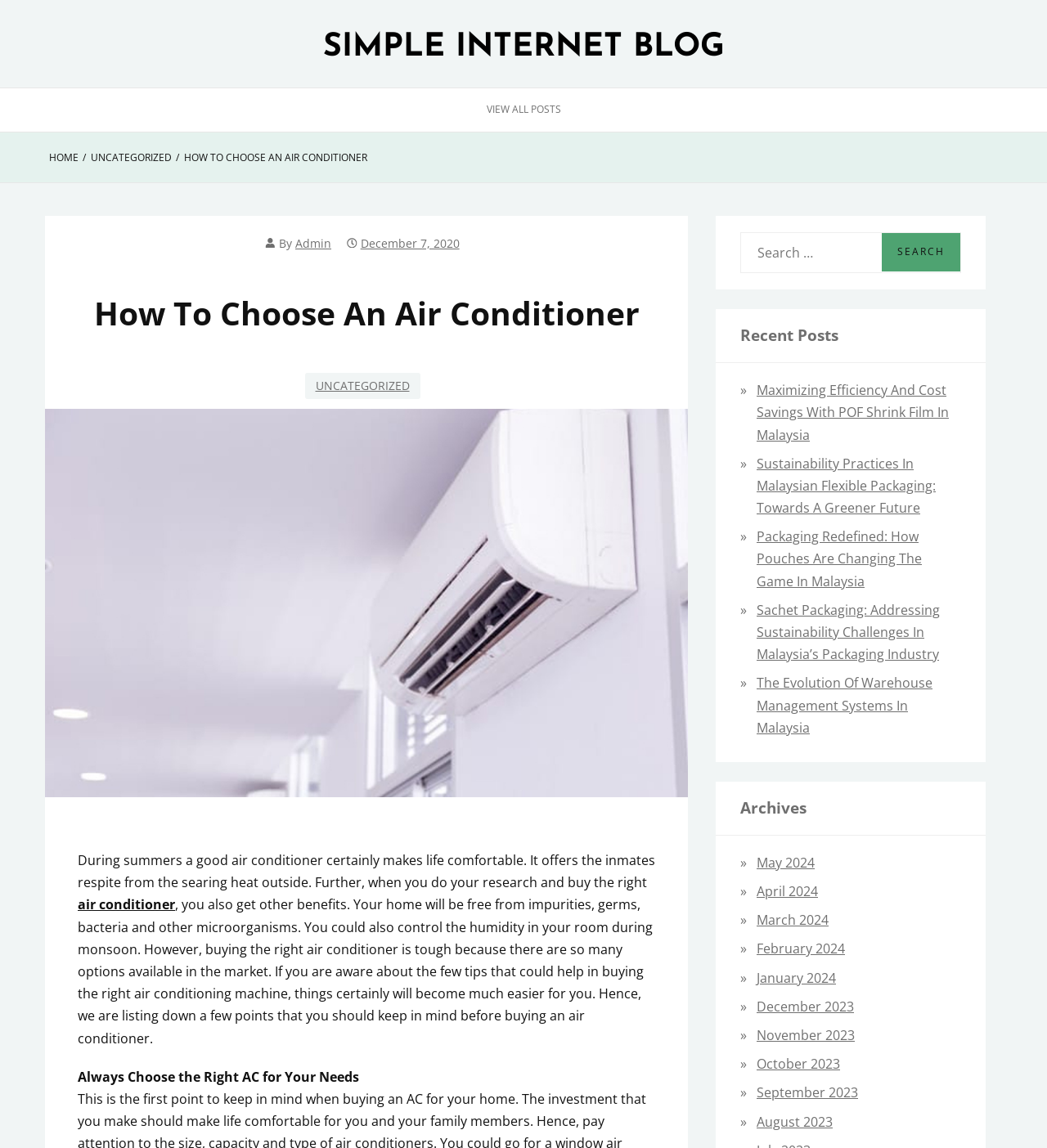Generate a comprehensive description of the webpage.

This webpage is about a blog post titled "How to Choose an Air Conditioner" on a website called "SIMPLE INTERNET BLOG". At the top of the page, there is a navigation header with a link to "VIEW ALL POSTS" and a breadcrumbs section with links to "HOME", "UNCATEGORIZED", and the current post. 

Below the navigation header, there is a section with the post title, author, and date. The post title "How To Choose An Air Conditioner" is in a large font, and below it, there is a brief introduction to the post, which discusses the importance of choosing the right air conditioner.

The main content of the post is divided into sections, with headings such as "Always Choose the Right AC for Your Needs". The text discusses the benefits of having an air conditioner, such as removing impurities and controlling humidity, and the challenges of choosing the right one.

On the right side of the page, there is a search bar with a button labeled "SEARCH". Below the search bar, there is a section titled "Recent Posts" with links to five other blog posts, including "Maximizing Efficiency And Cost Savings With POF Shrink Film In Malaysia" and "The Evolution Of Warehouse Management Systems In Malaysia". 

Further down the page, there is a section titled "Archives" with links to monthly archives from May 2024 to August 2023.